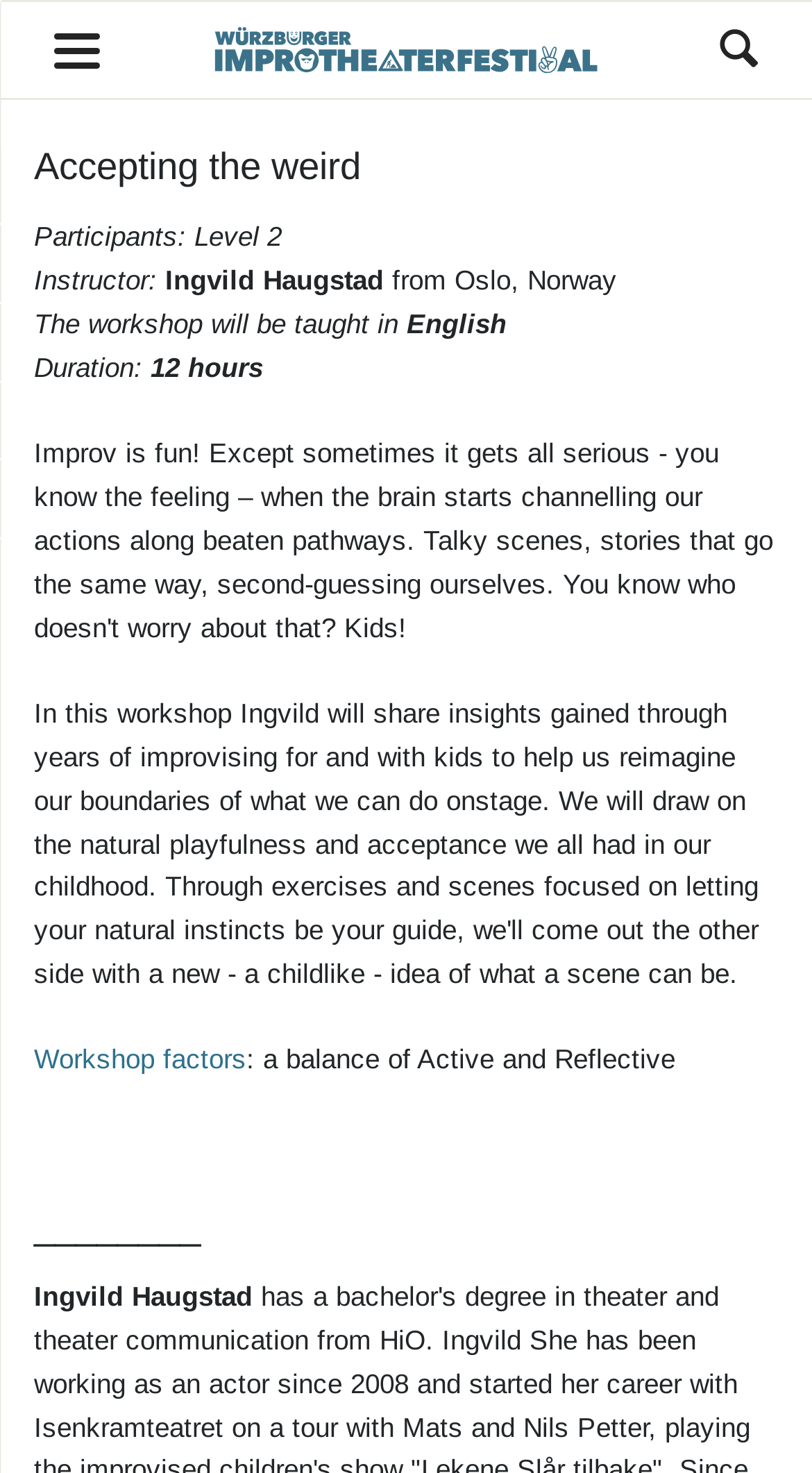Bounding box coordinates are specified in the format (top-left x, top-left y, bottom-right x, bottom-right y). All values are floating point numbers bounded between 0 and 1. Please provide the bounding box coordinate of the region this sentence describes: Blogs

None